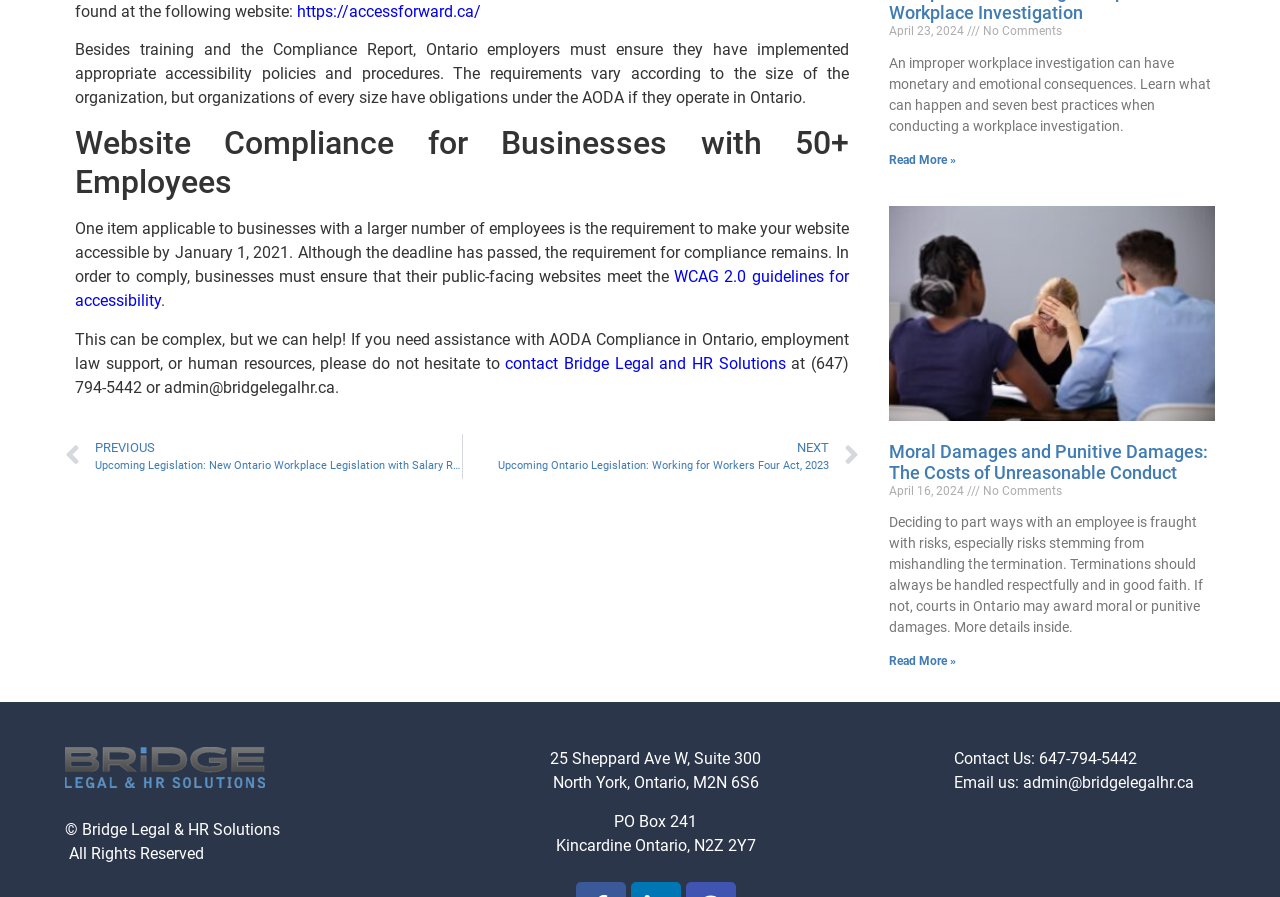Locate the bounding box coordinates of the element that needs to be clicked to carry out the instruction: "Read more about Moral Damages and Punitive Damages: The Costs of Unreasonable Conduct". The coordinates should be given as four float numbers ranging from 0 to 1, i.e., [left, top, right, bottom].

[0.695, 0.73, 0.747, 0.745]